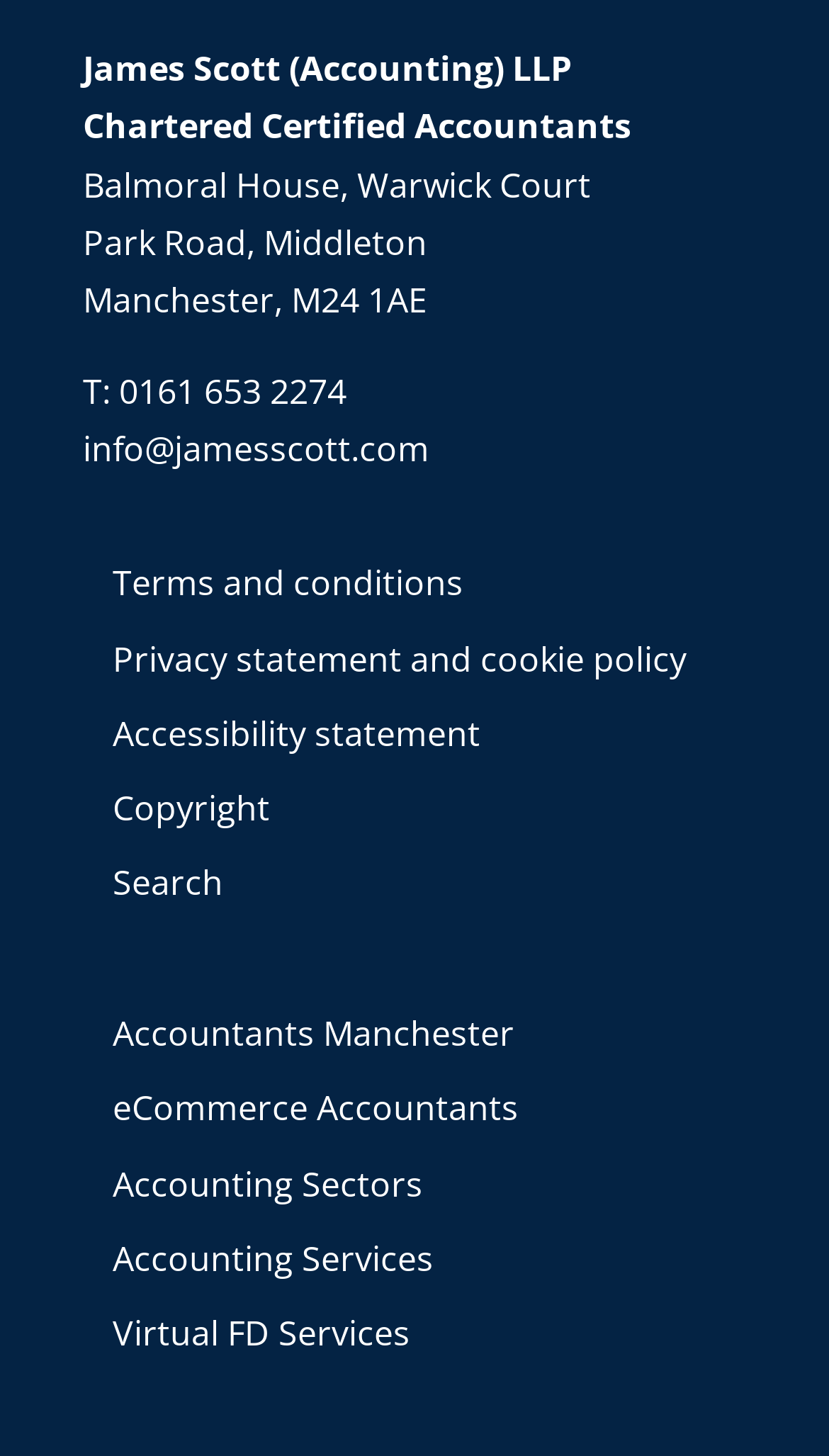Determine the bounding box coordinates of the section I need to click to execute the following instruction: "Search for something". Provide the coordinates as four float numbers between 0 and 1, i.e., [left, top, right, bottom].

[0.136, 0.59, 0.269, 0.622]